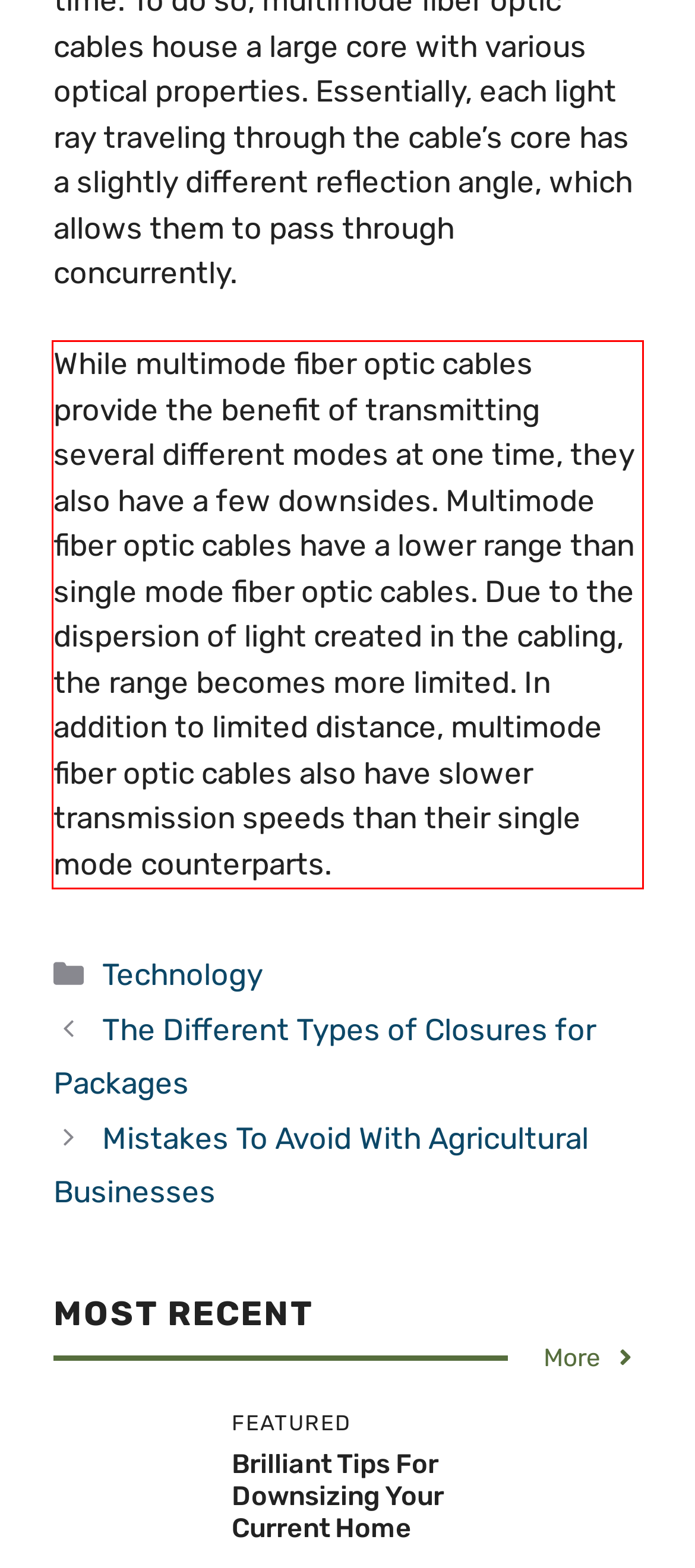Identify the text inside the red bounding box on the provided webpage screenshot by performing OCR.

While multimode fiber optic cables provide the benefit of transmitting several different modes at one time, they also have a few downsides. Multimode fiber optic cables have a lower range than single mode fiber optic cables. Due to the dispersion of light created in the cabling, the range becomes more limited. In addition to limited distance, multimode fiber optic cables also have slower transmission speeds than their single mode counterparts.